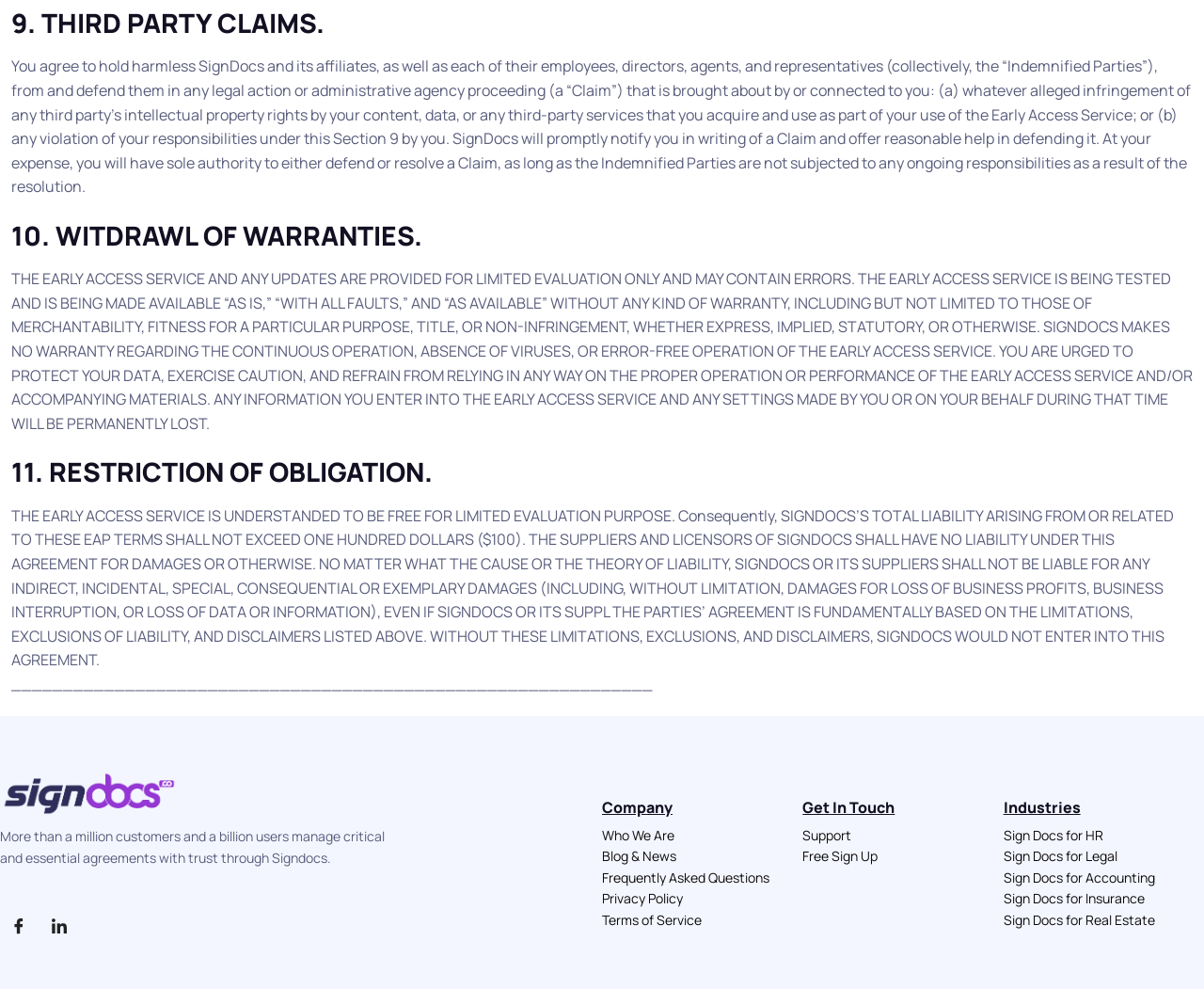What is the purpose of the Early Access Service?
Refer to the image and give a detailed response to the question.

Based on the text under the '10. WITHDRAWL OF WARRANTIES' heading, it is stated that 'THE EARLY ACCESS SERVICE AND ANY UPDATES ARE PROVIDED FOR LIMITED EVALUATION ONLY AND MAY CONTAIN ERRORS.' This implies that the purpose of the Early Access Service is for limited evaluation only.